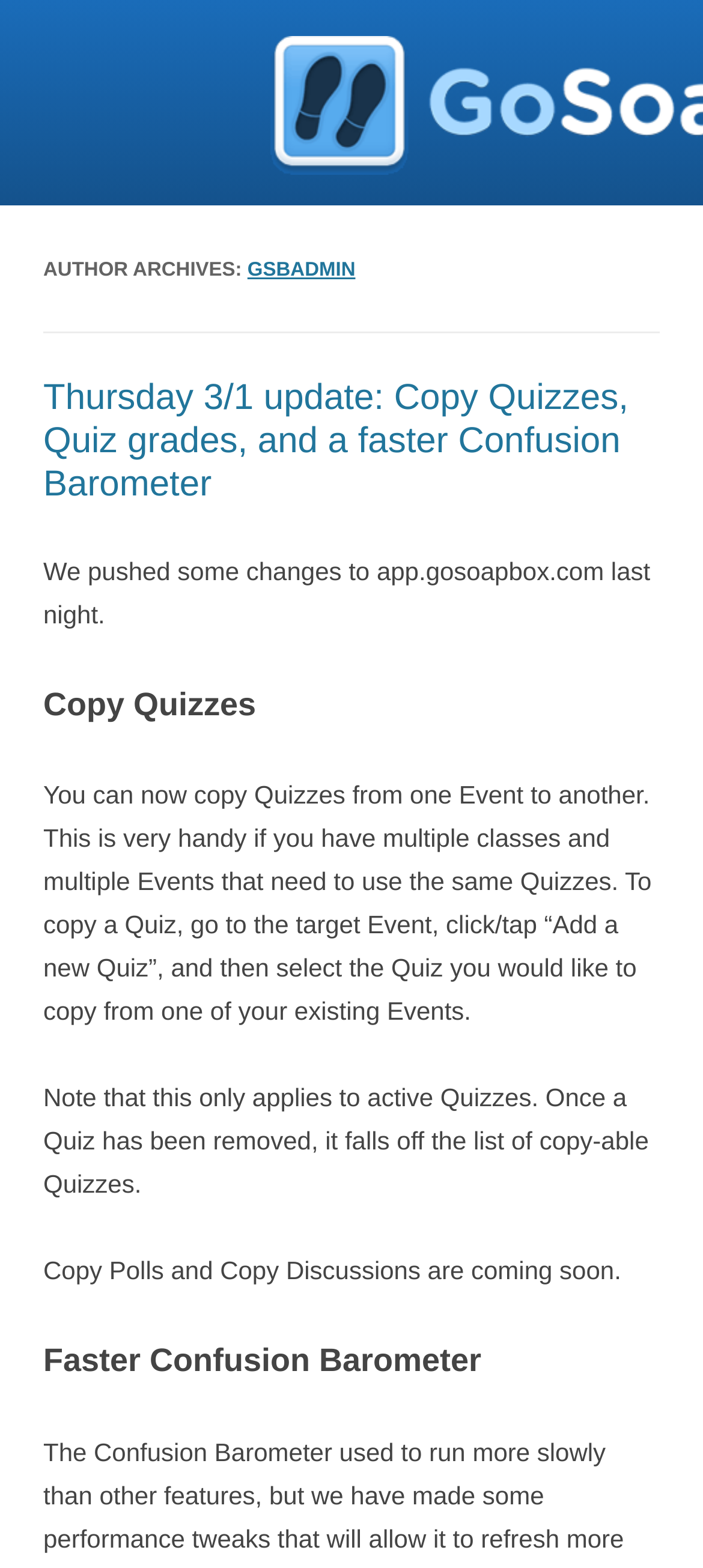Describe the entire webpage, focusing on both content and design.

The webpage appears to be a blog post from the GoSoapBox Blog, specifically an author archive page for "gsbadmin". At the top, there is a header section with the title "AUTHOR ARCHIVES: GSBADMIN" and a link to the author's name. Below this, there is another header section with a title "Thursday 3/1 update: Copy Quizzes, Quiz grades, and a faster Confusion Barometer" and a link to the same title.

Underneath the header sections, there is a paragraph of text that reads "We pushed some changes to app.gosoapbox.com last night." This is followed by a series of sections, each with a heading and a block of text. The first section has a heading "Copy Quizzes" and describes the new feature of being able to copy quizzes from one event to another. The text explains how to copy a quiz and notes that this only applies to active quizzes.

The next section has a heading "Note" and provides additional information about the copy quiz feature. The final section has a heading "Faster Confusion Barometer" but does not have any accompanying text. There are no images on the page. Overall, the page appears to be a blog post discussing updates to the GoSoapBox platform.